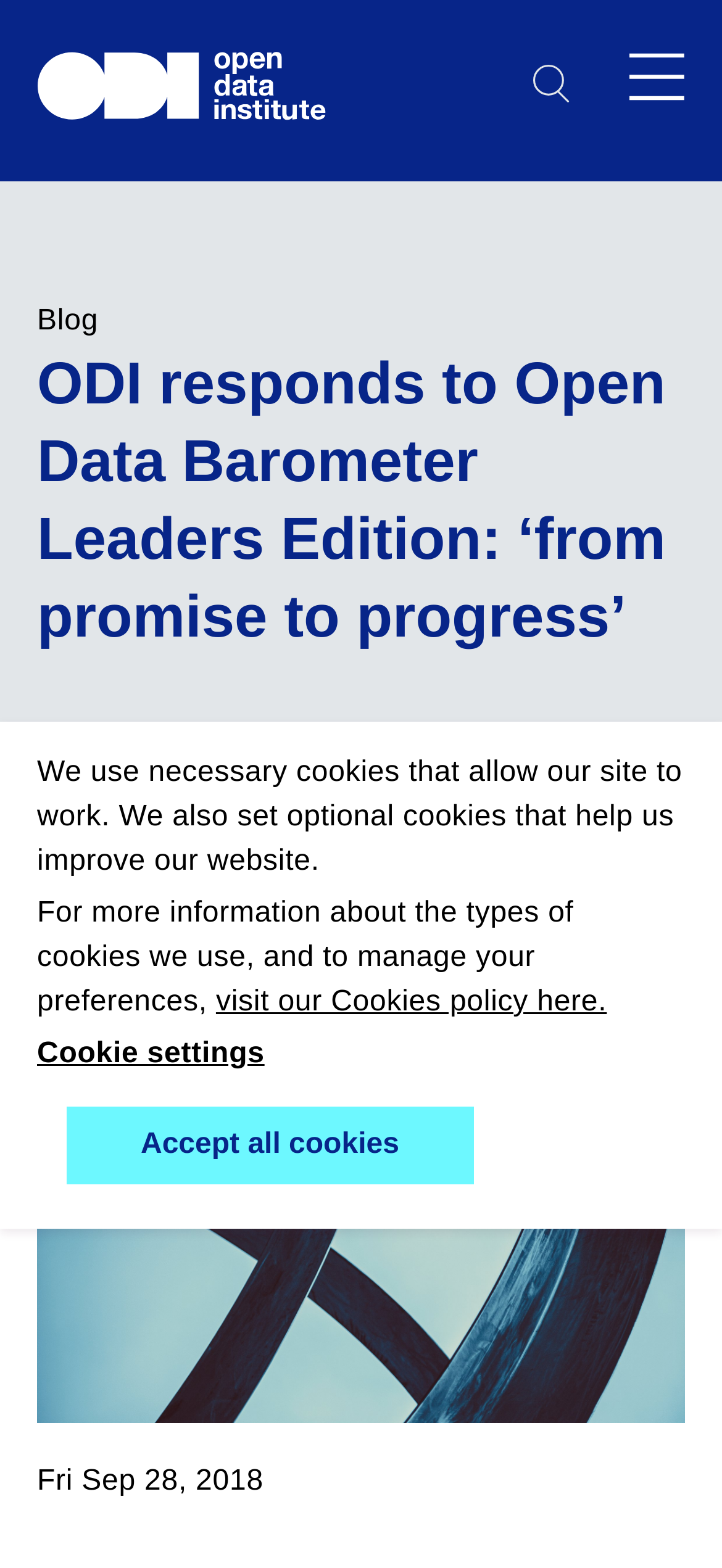Identify and provide the text of the main header on the webpage.

ODI responds to Open Data Barometer Leaders Edition: ‘from promise to progress’